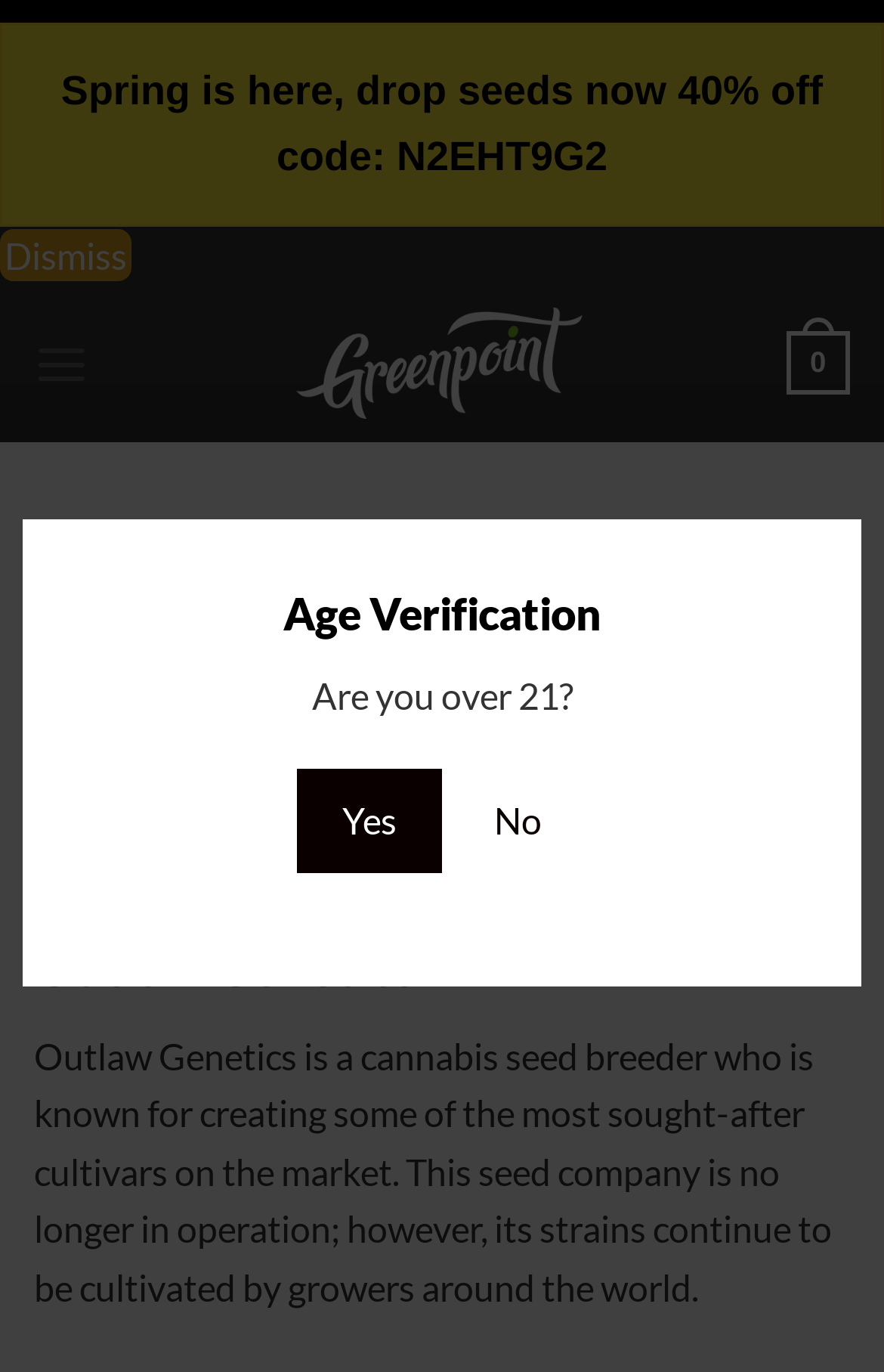Given the element description, predict the bounding box coordinates in the format (top-left x, top-left y, bottom-right x, bottom-right y). Make sure all values are between 0 and 1. Here is the element description: Dismiss

[0.0, 0.166, 0.149, 0.204]